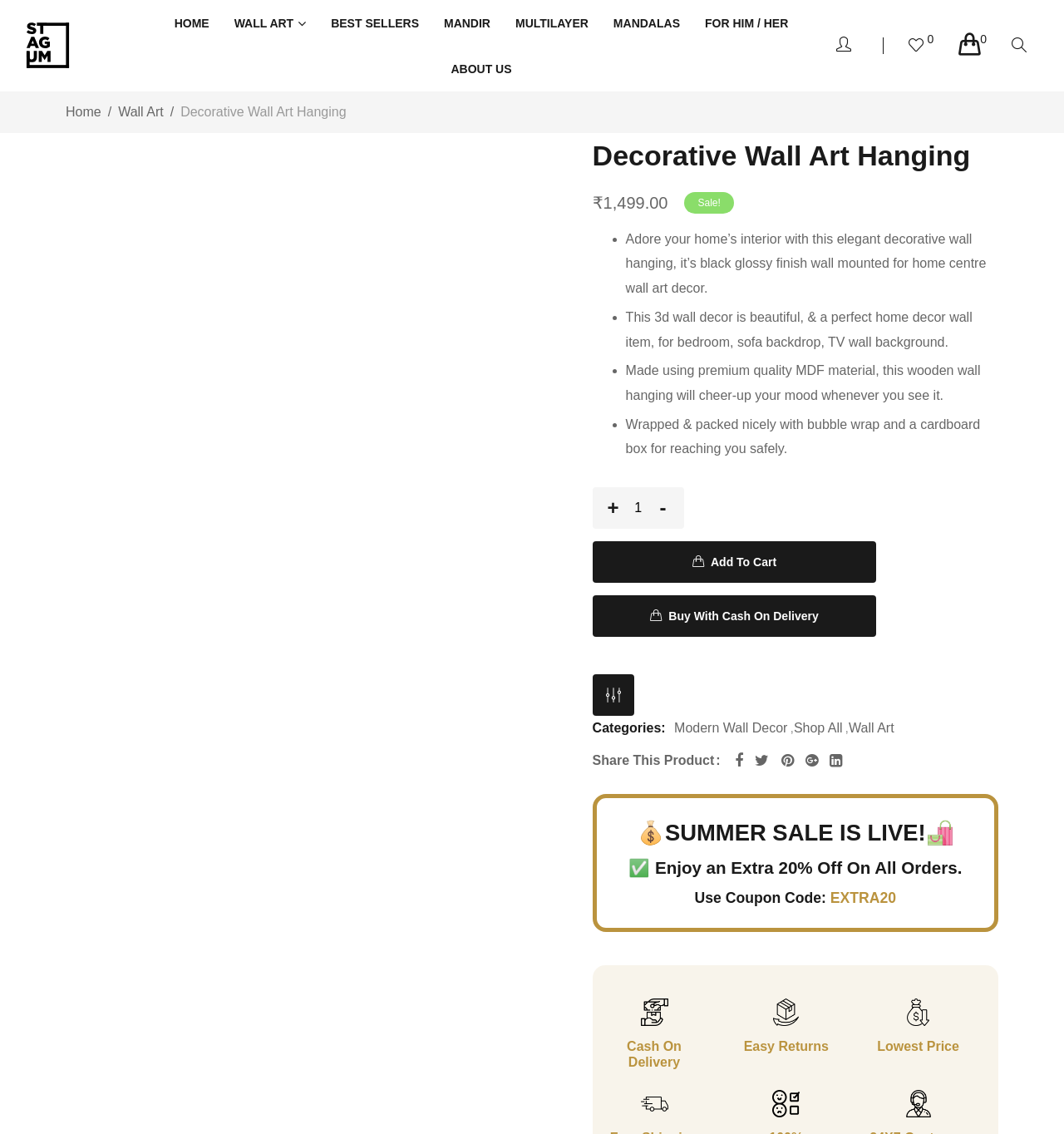Find and extract the text of the primary heading on the webpage.

Decorative Wall Art Hanging